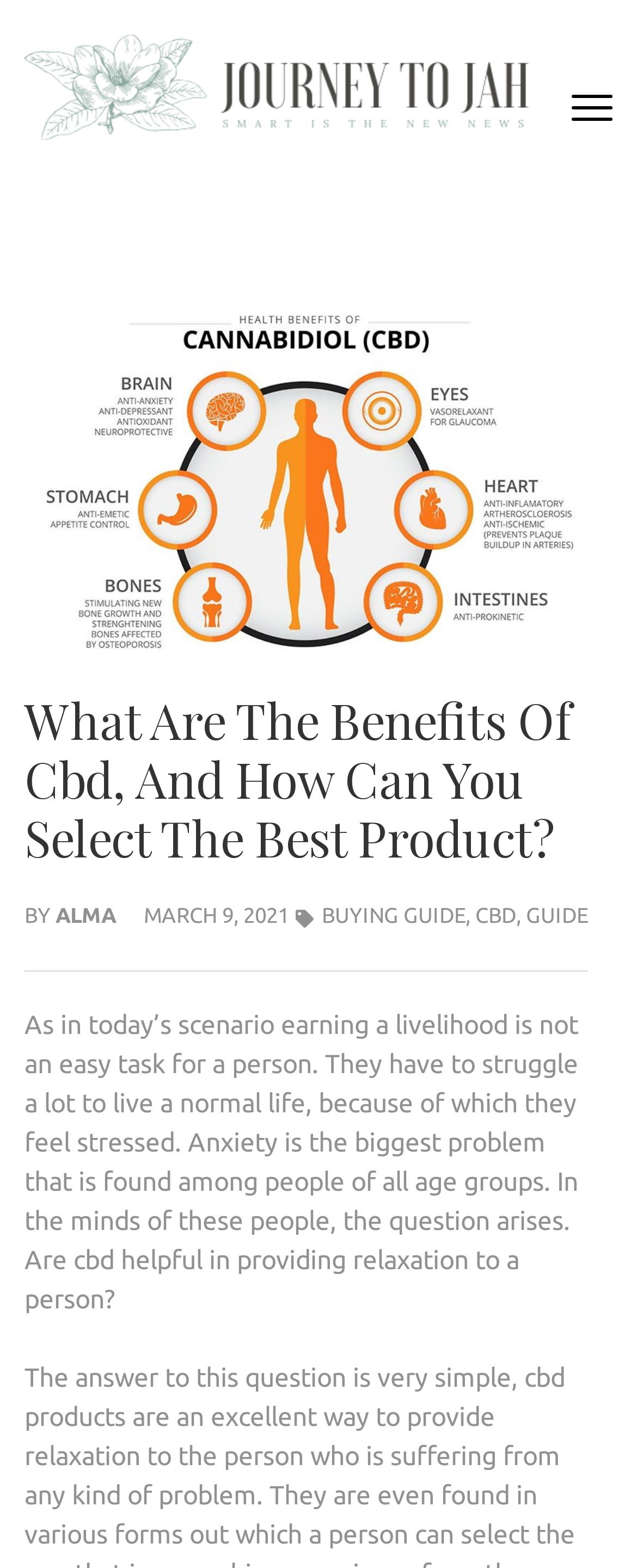What is the problem mentioned in the article?
Please answer the question with a detailed response using the information from the screenshot.

The problem mentioned in the article can be found by looking at the text that states 'Anxiety is the biggest problem that is found among people of all age groups'.